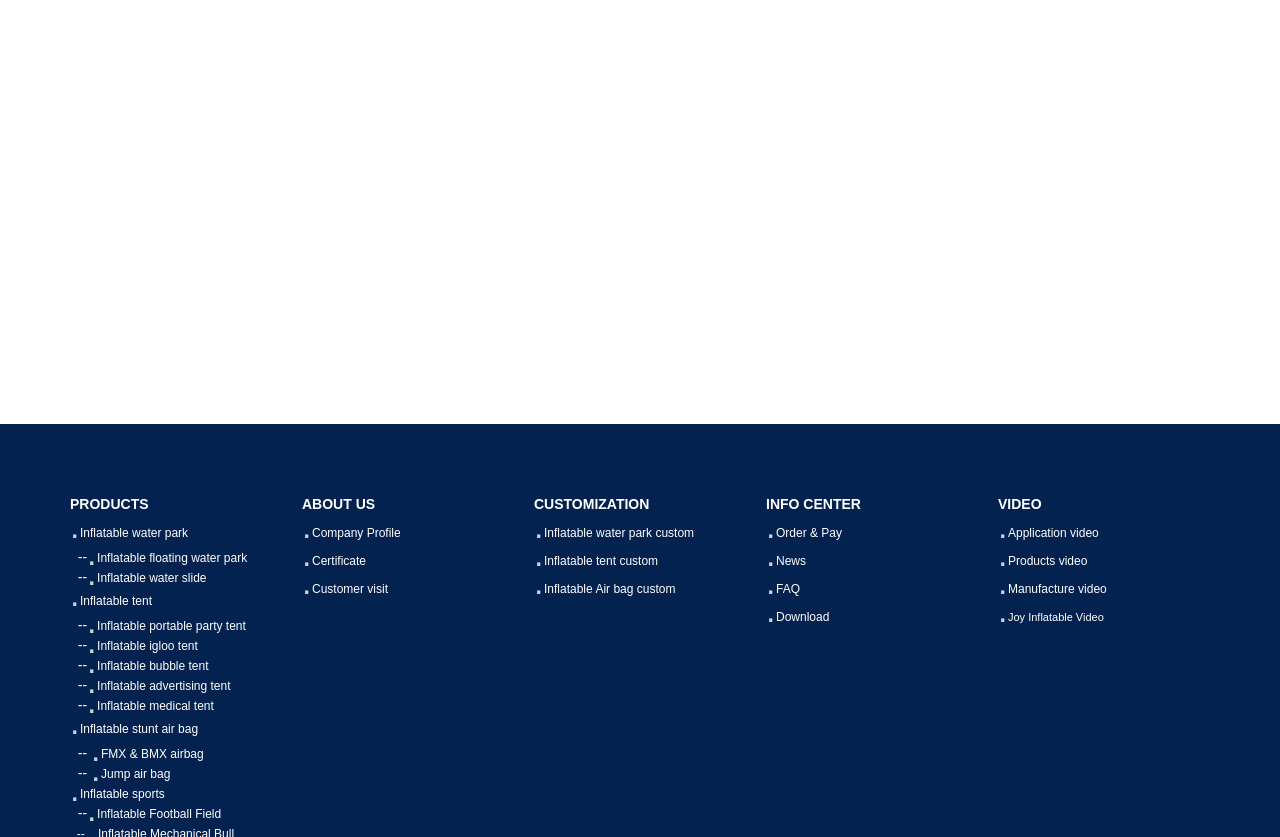Determine the bounding box coordinates of the section to be clicked to follow the instruction: "Learn about company profile". The coordinates should be given as four float numbers between 0 and 1, formatted as [left, top, right, bottom].

[0.236, 0.62, 0.402, 0.653]